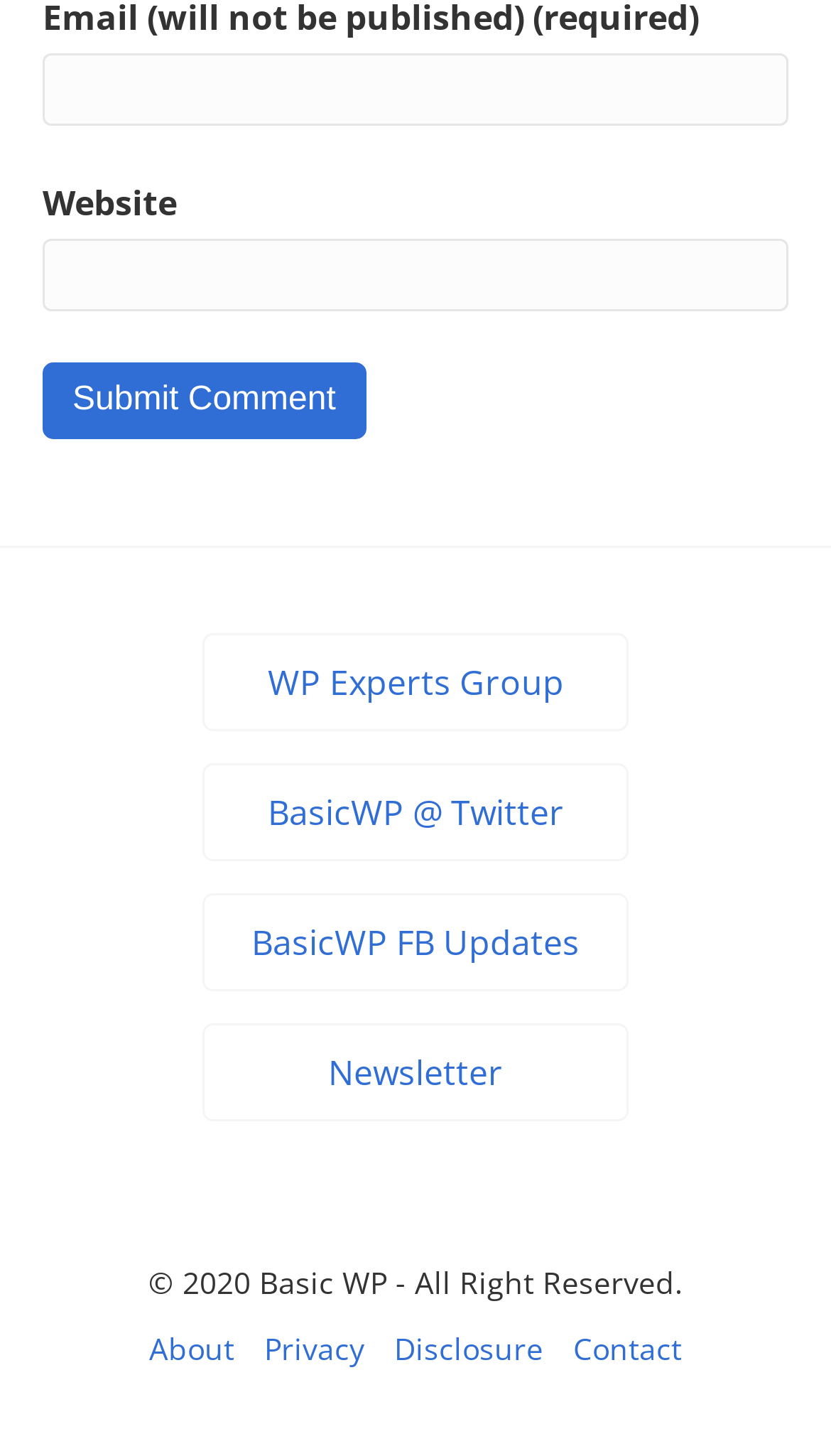Determine the bounding box coordinates for the element that should be clicked to follow this instruction: "Go to About page". The coordinates should be given as four float numbers between 0 and 1, in the format [left, top, right, bottom].

[0.179, 0.912, 0.282, 0.939]